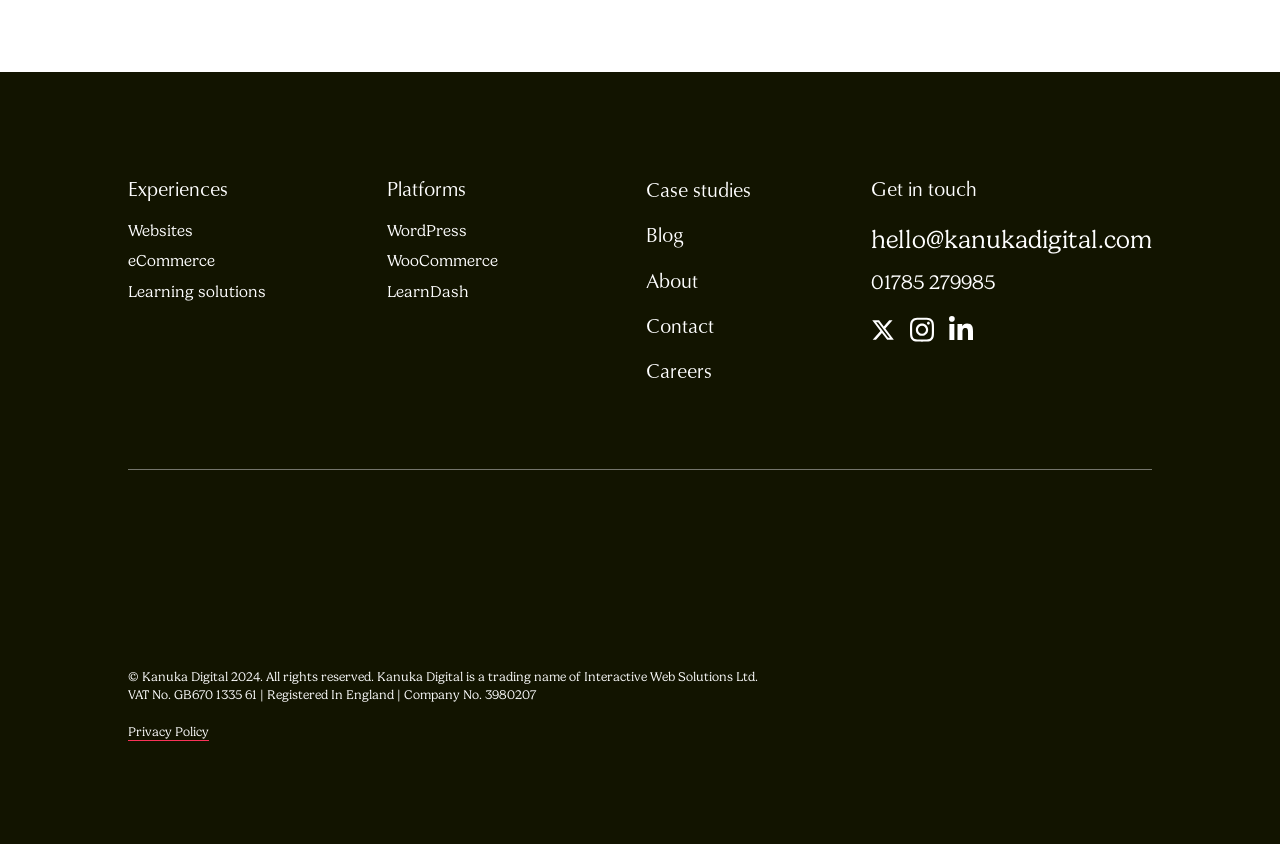What platforms does Kanuka Digital work with? Refer to the image and provide a one-word or short phrase answer.

WordPress, WooCommerce, LearnDash